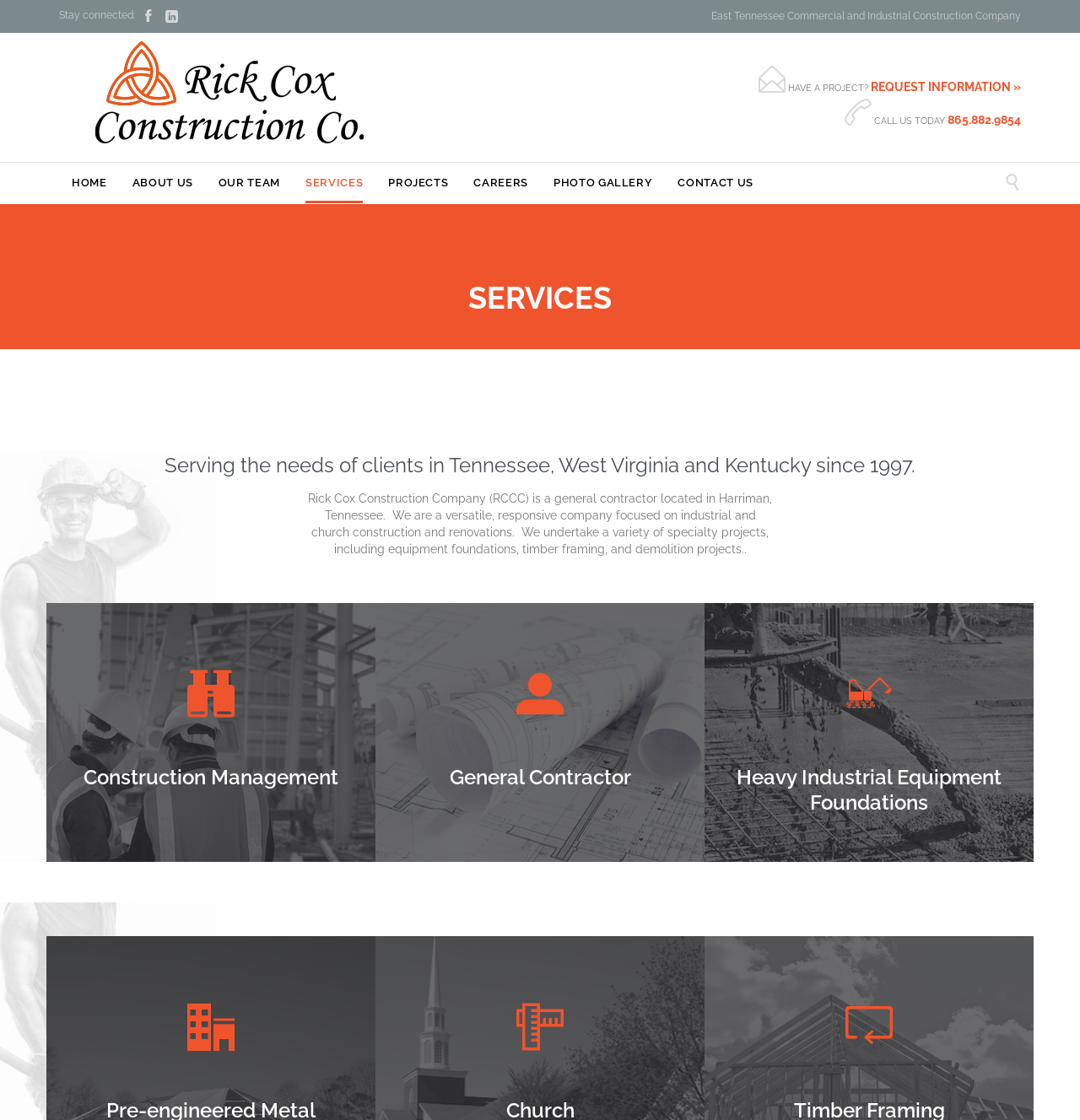Please give a concise answer to this question using a single word or phrase: 
What type of construction company is Rick Cox Construction?

General contractor